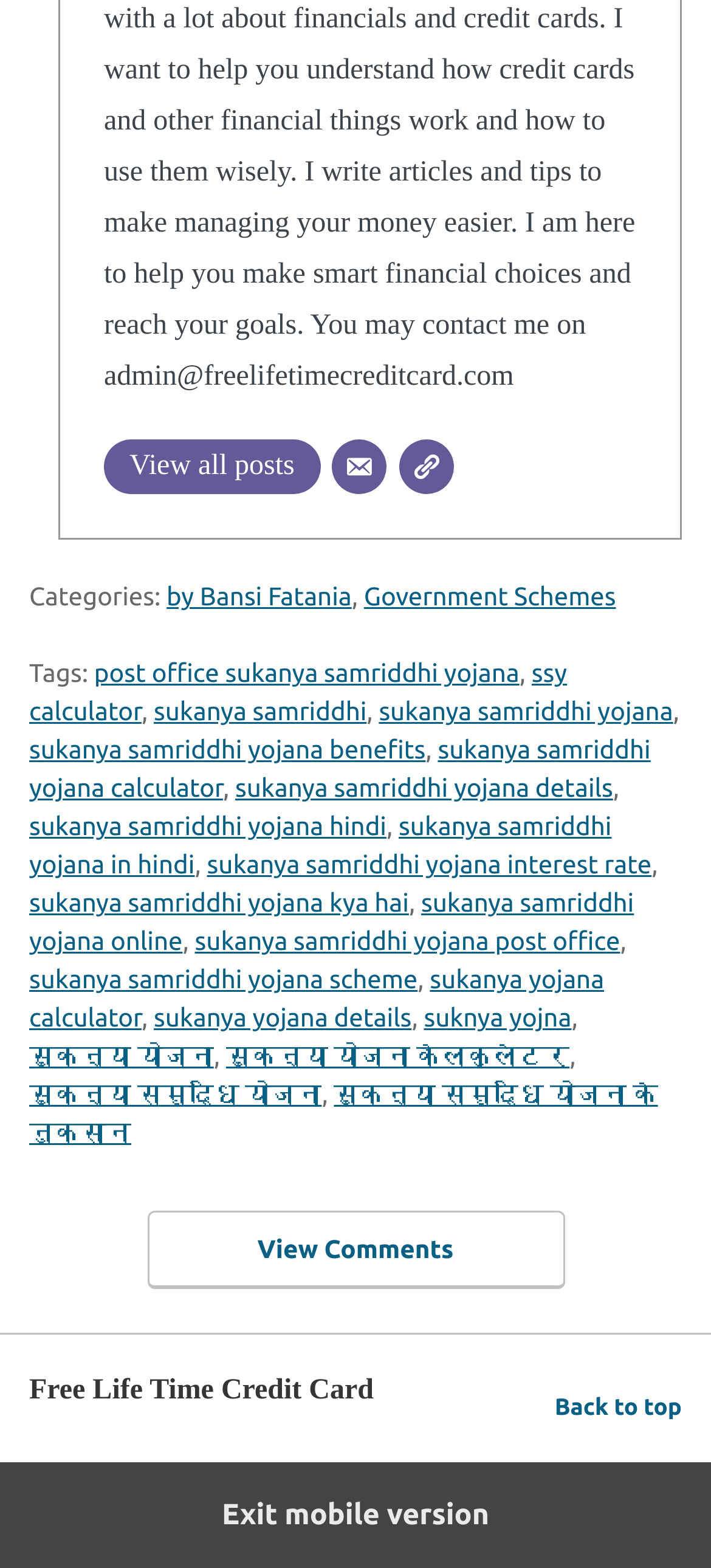Locate the coordinates of the bounding box for the clickable region that fulfills this instruction: "Email someone".

[0.466, 0.281, 0.543, 0.316]